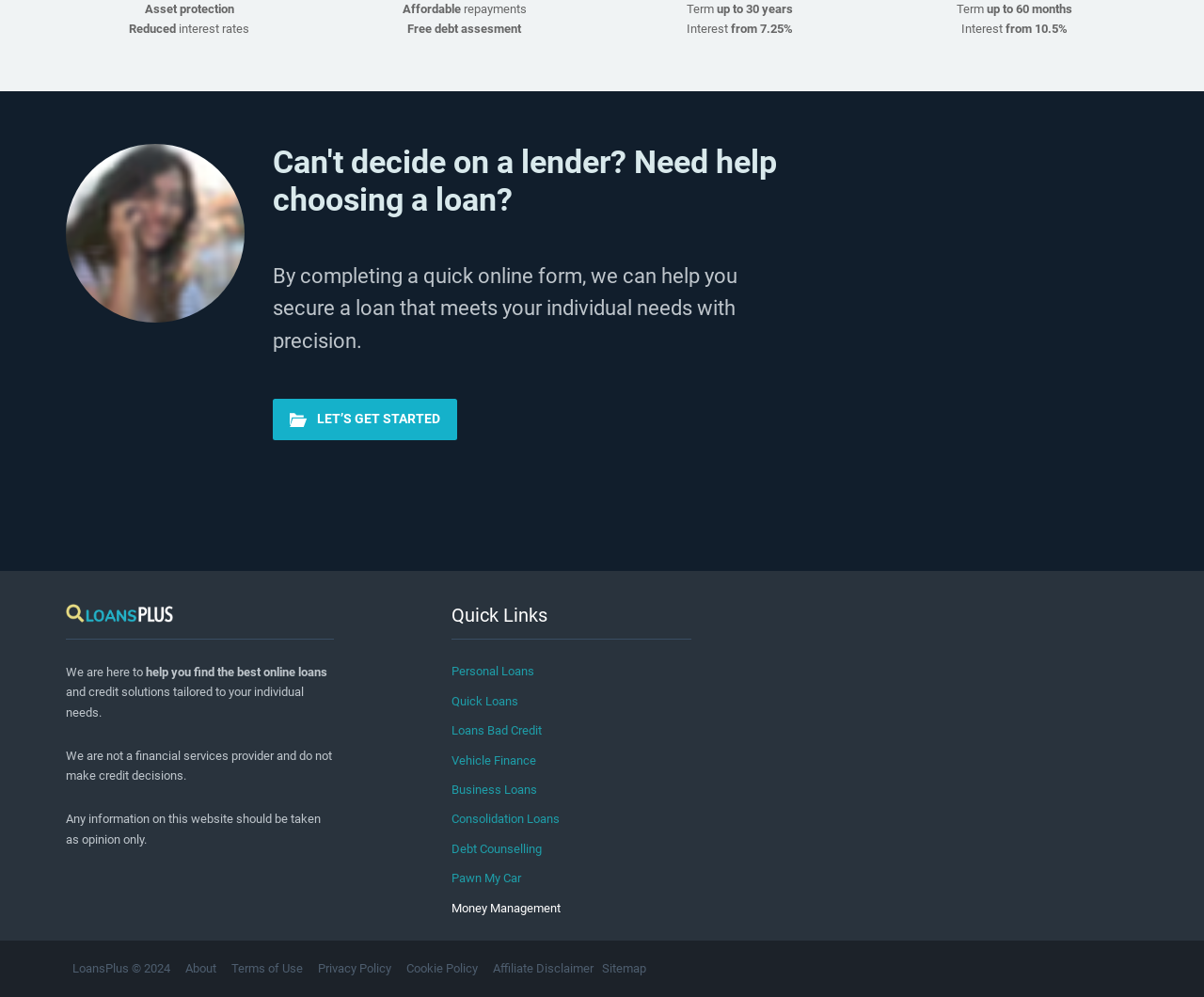Please pinpoint the bounding box coordinates for the region I should click to adhere to this instruction: "Click About".

[0.154, 0.964, 0.179, 0.979]